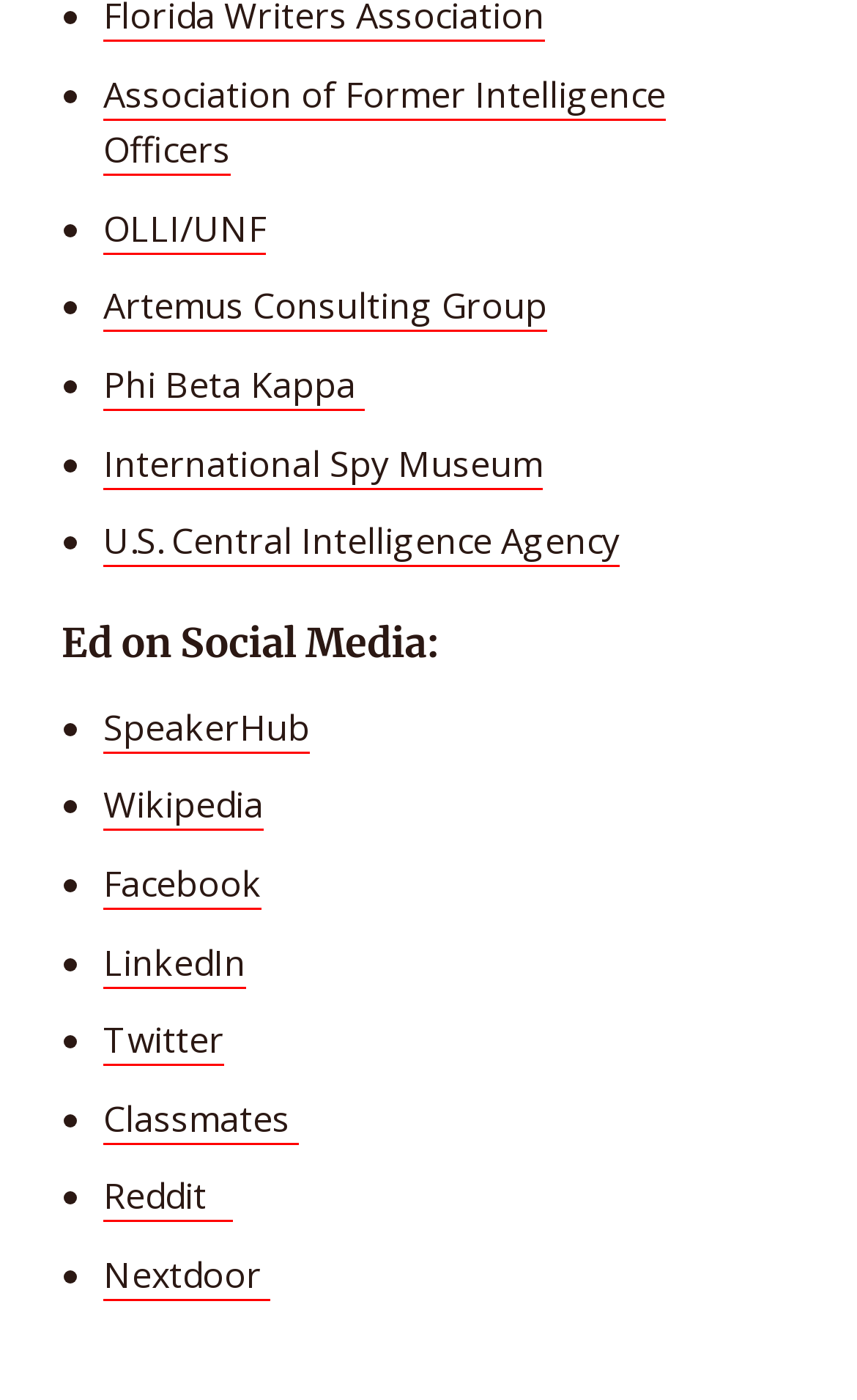Based on the image, please respond to the question with as much detail as possible:
How many organizations are listed before the social media links?

I counted the number of list items before the heading 'Ed on Social Media:' and found 5 organizations, including Association of Former Intelligence Officers, OLLI/UNF, Artemus Consulting Group, Phi Beta Kappa, and International Spy Museum.